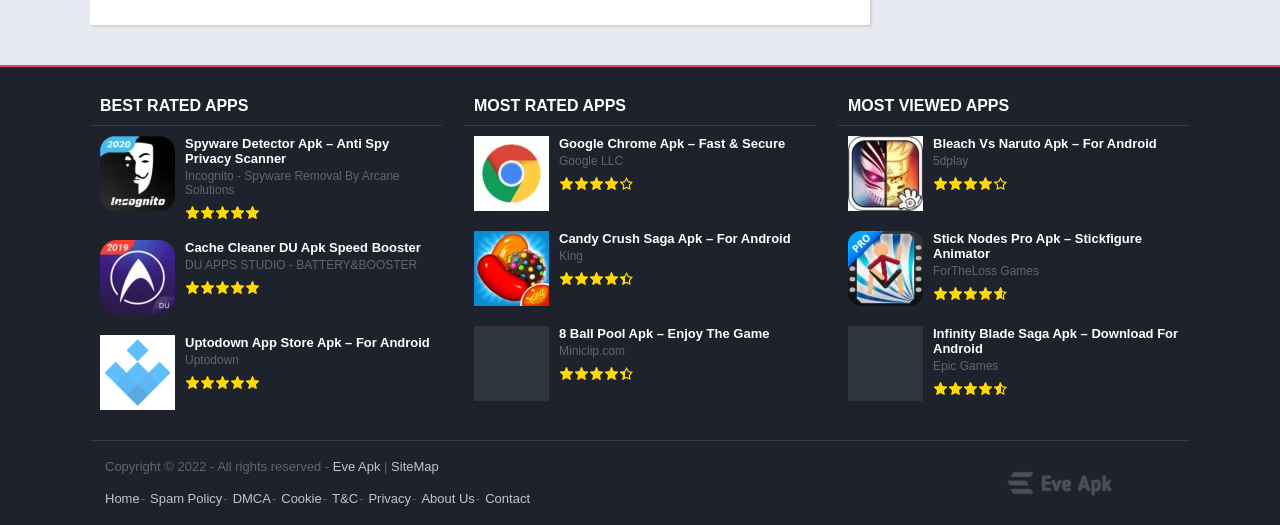Please find the bounding box coordinates for the clickable element needed to perform this instruction: "Go to the 'Home' page".

[0.082, 0.935, 0.109, 0.964]